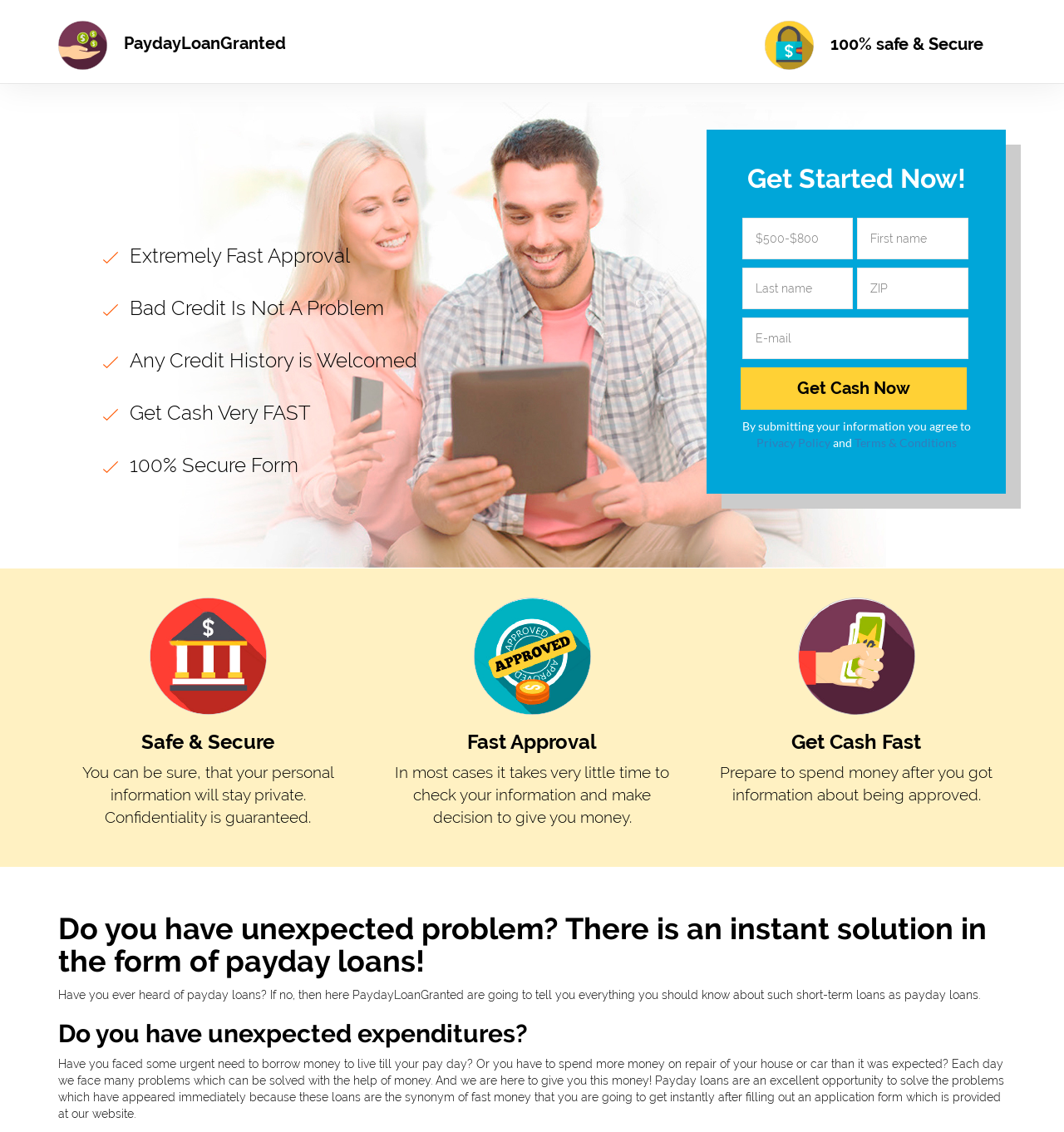Please find the bounding box for the UI element described by: "PaydayLoanGranted".

[0.055, 0.018, 0.269, 0.055]